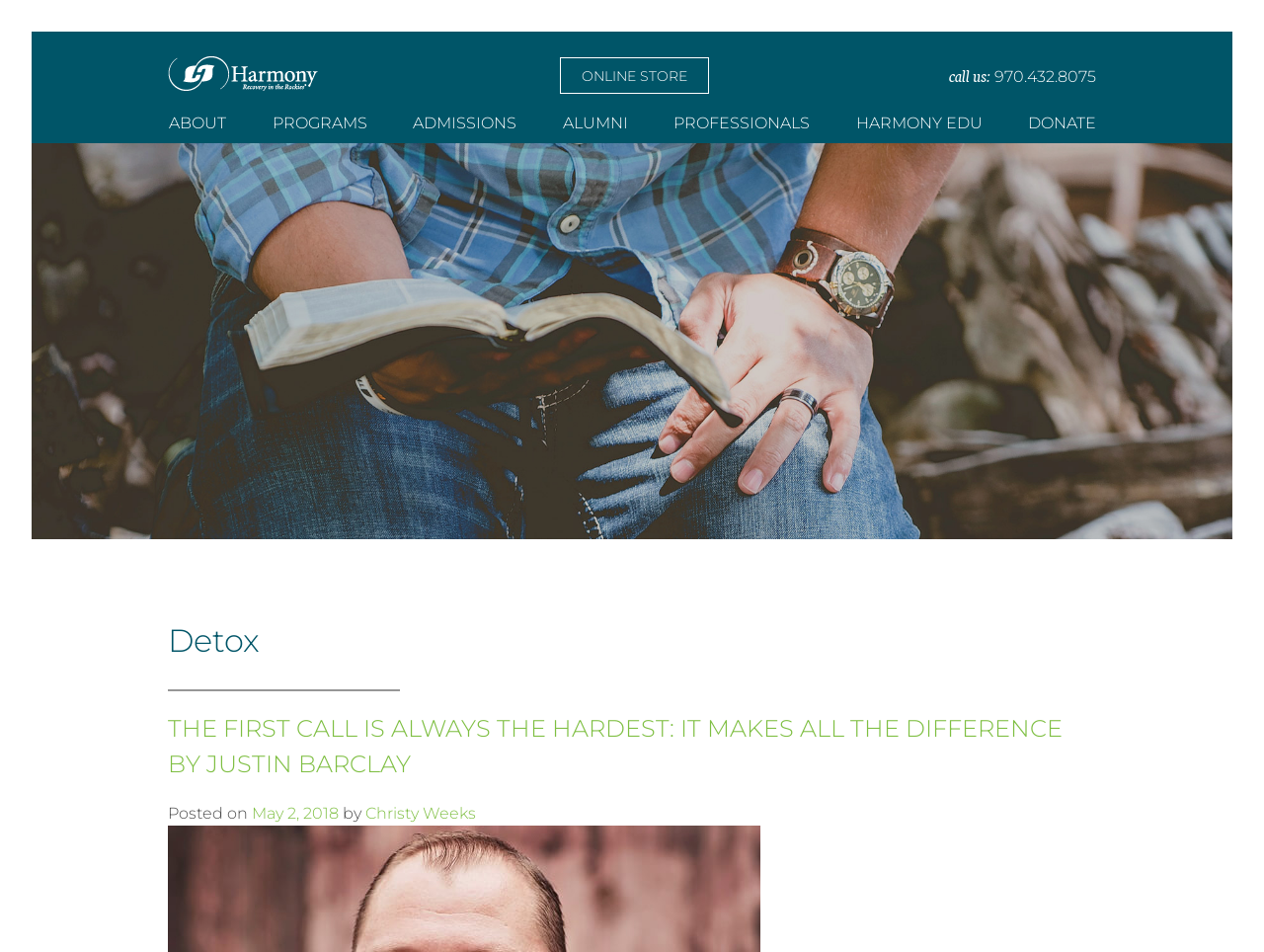What is the phone number to call for admissions?
Answer the question with a single word or phrase derived from the image.

970.432.8075